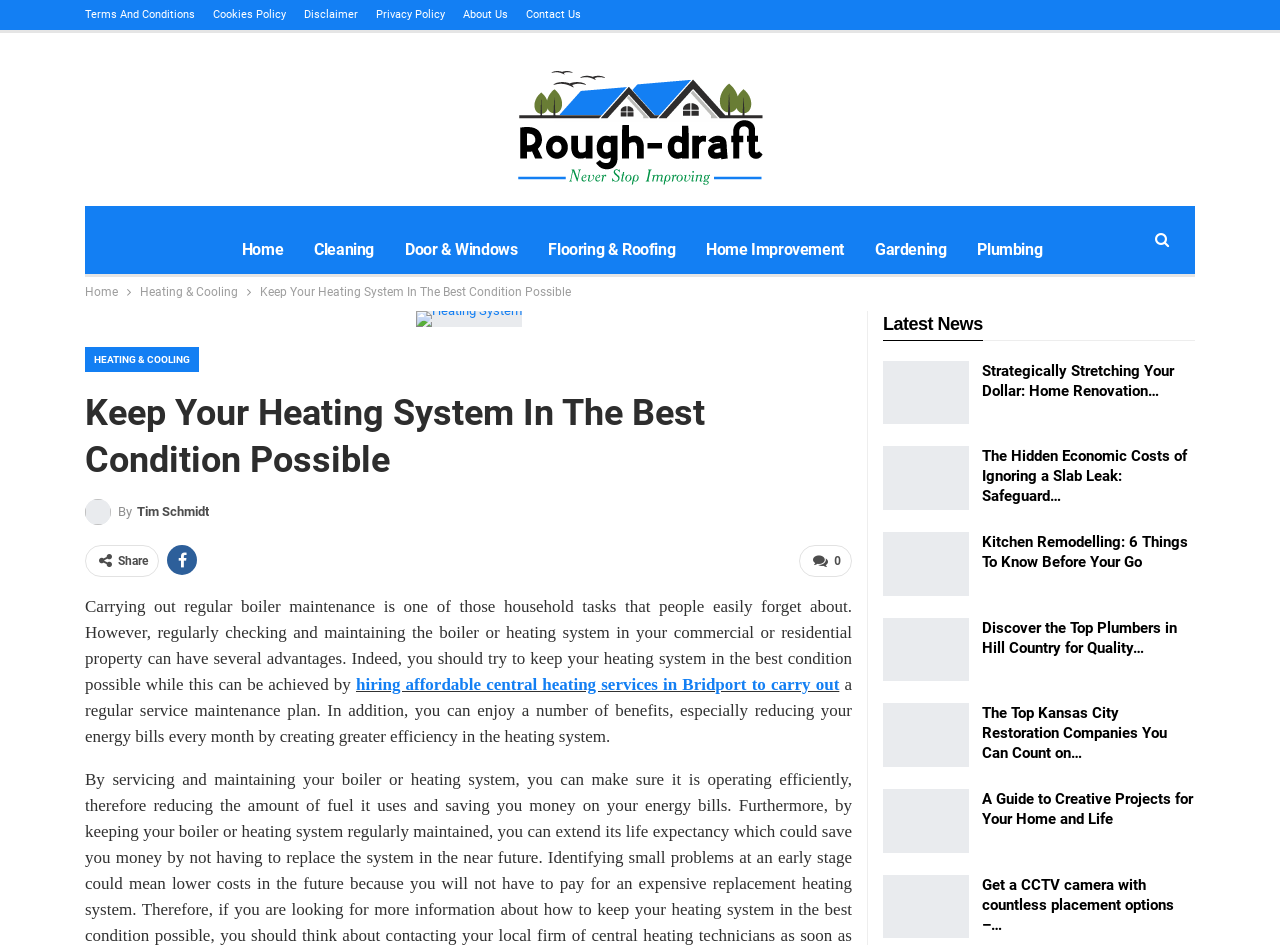Please find the bounding box coordinates of the element that needs to be clicked to perform the following instruction: "Visit the 'About Us' page". The bounding box coordinates should be four float numbers between 0 and 1, represented as [left, top, right, bottom].

[0.362, 0.008, 0.397, 0.022]